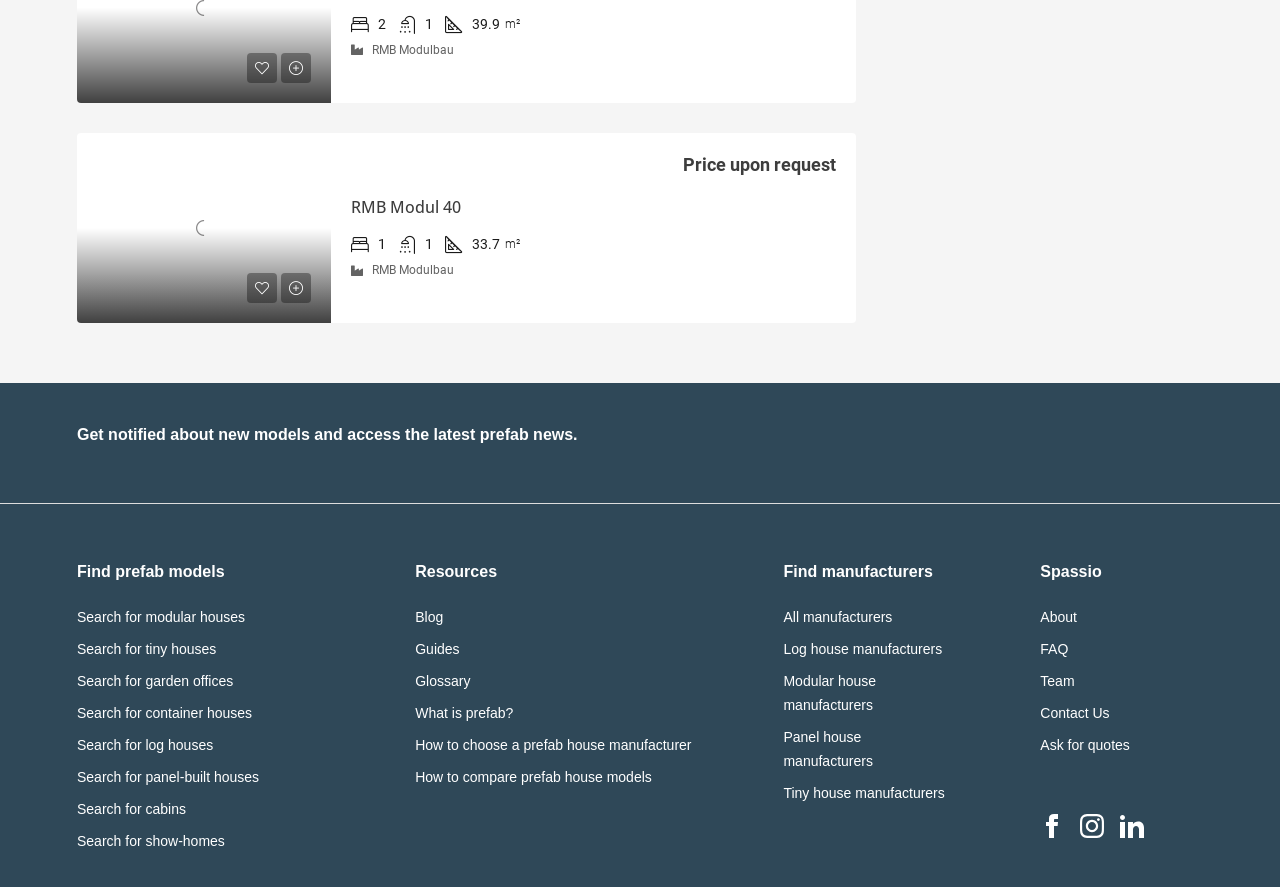Identify the bounding box coordinates of the clickable region necessary to fulfill the following instruction: "Find prefab models". The bounding box coordinates should be four float numbers between 0 and 1, i.e., [left, top, right, bottom].

[0.06, 0.636, 0.262, 0.654]